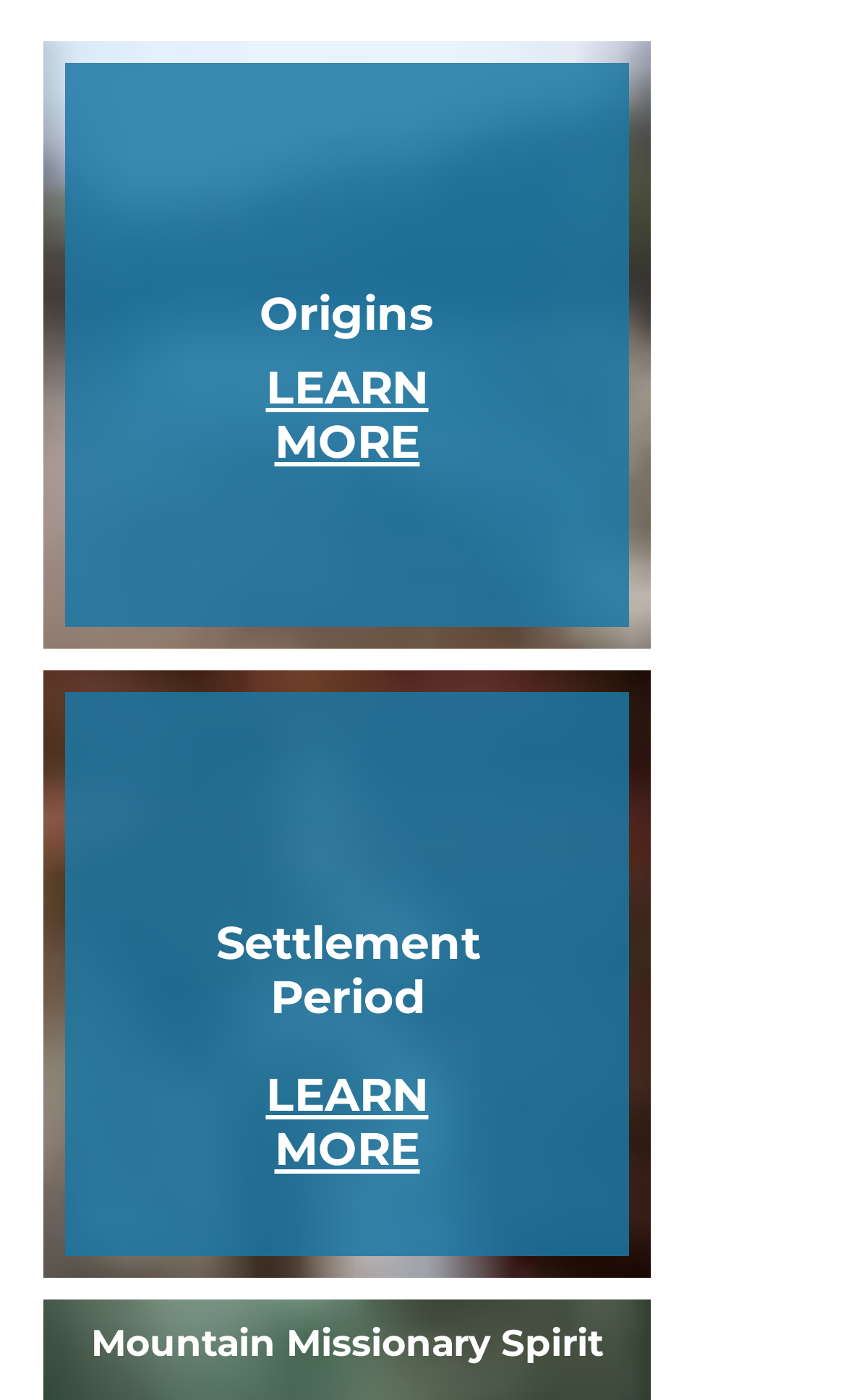What is the text of the first link on the webpage?
Based on the screenshot, answer the question with a single word or phrase.

Origins